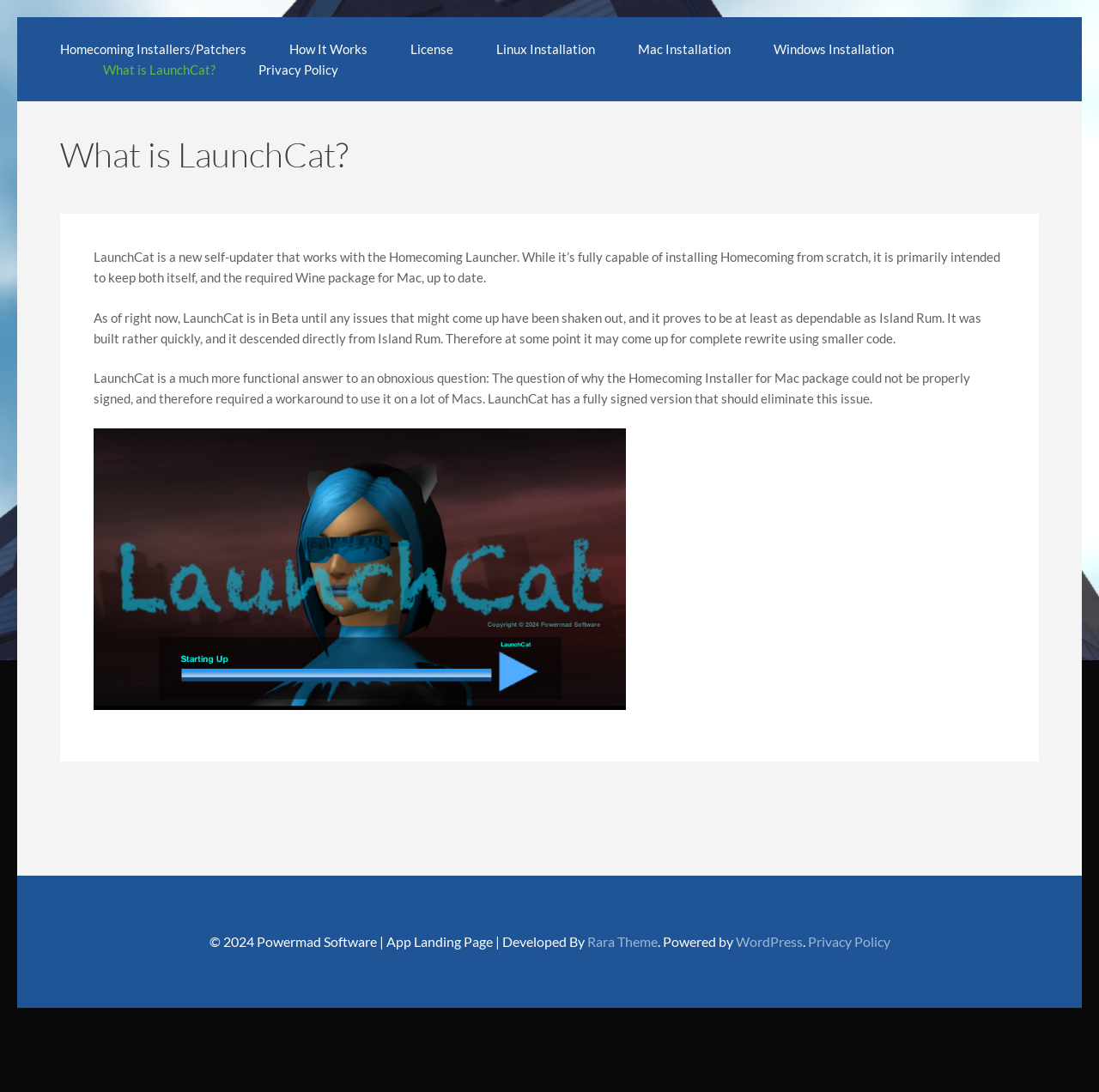Determine the bounding box coordinates for the clickable element to execute this instruction: "Click on 'Homecoming for Mac'". Provide the coordinates as four float numbers between 0 and 1, i.e., [left, top, right, bottom].

[0.055, 0.034, 0.353, 0.064]